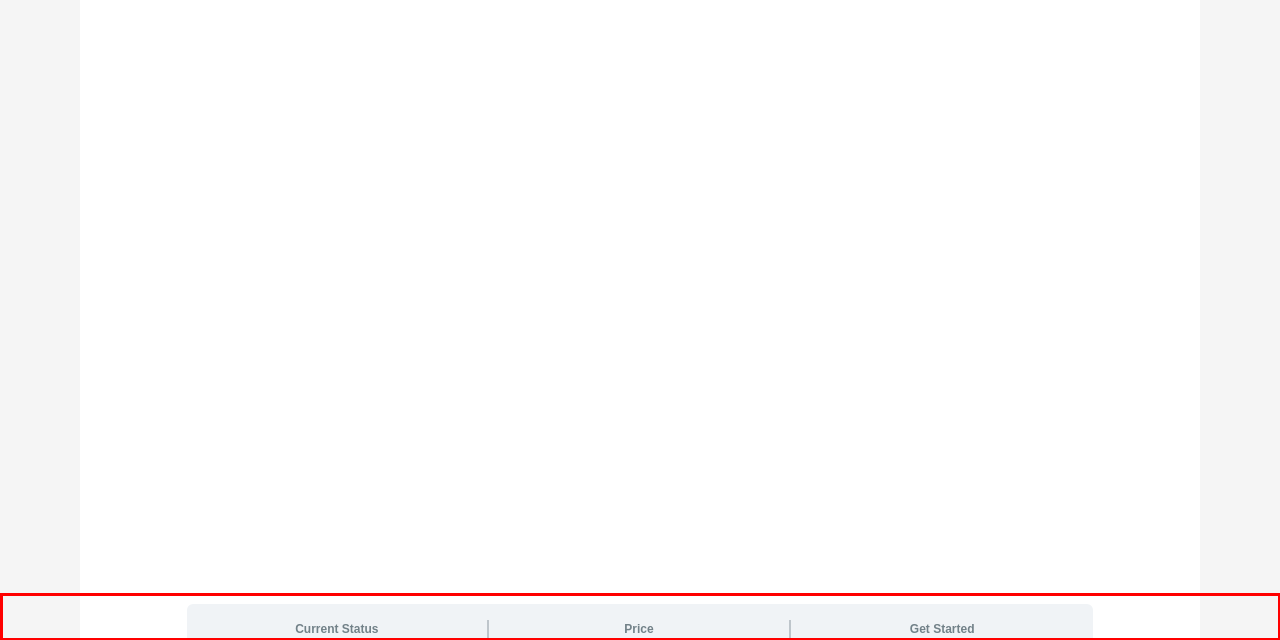Please look at the webpage screenshot and extract the text enclosed by the red bounding box.

This page requires cookies to be enabled in your browser settings. Please check this setting and enable cookies (if disabled)